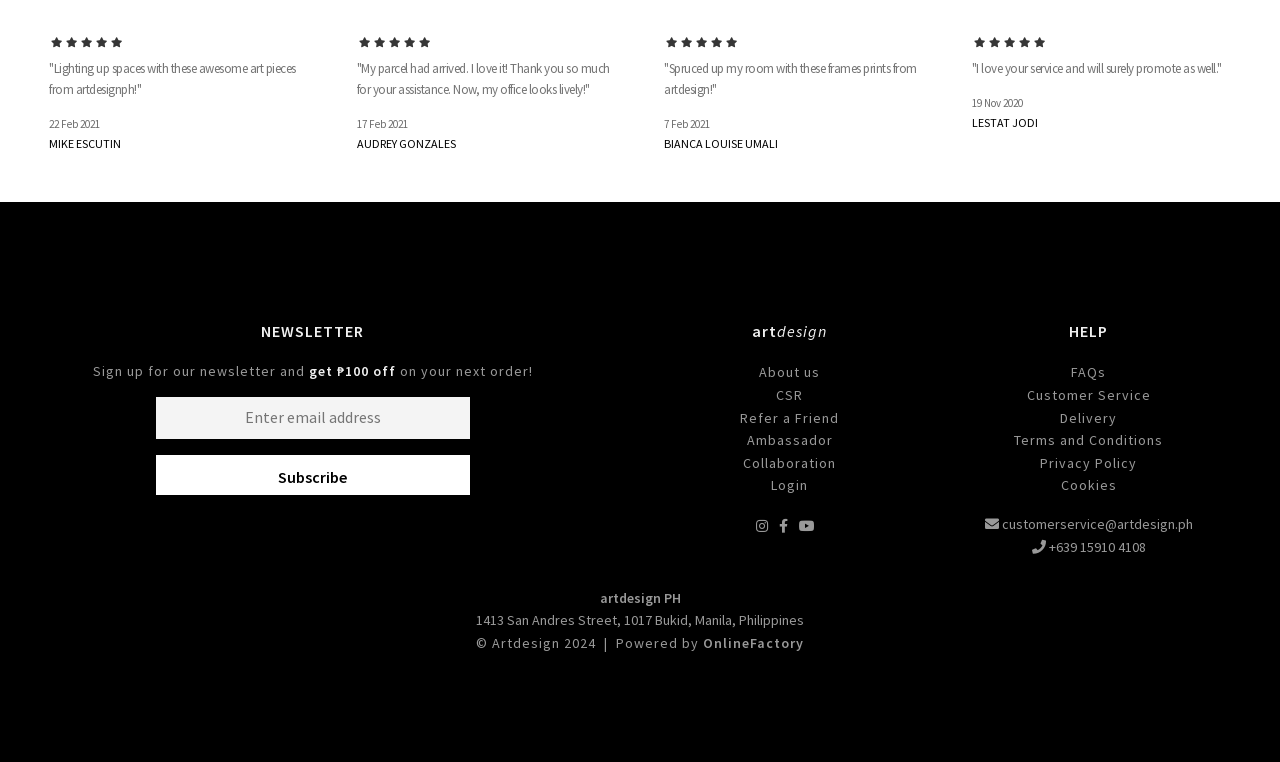Please determine the bounding box coordinates of the section I need to click to accomplish this instruction: "Learn more about the company".

[0.5, 0.474, 0.734, 0.504]